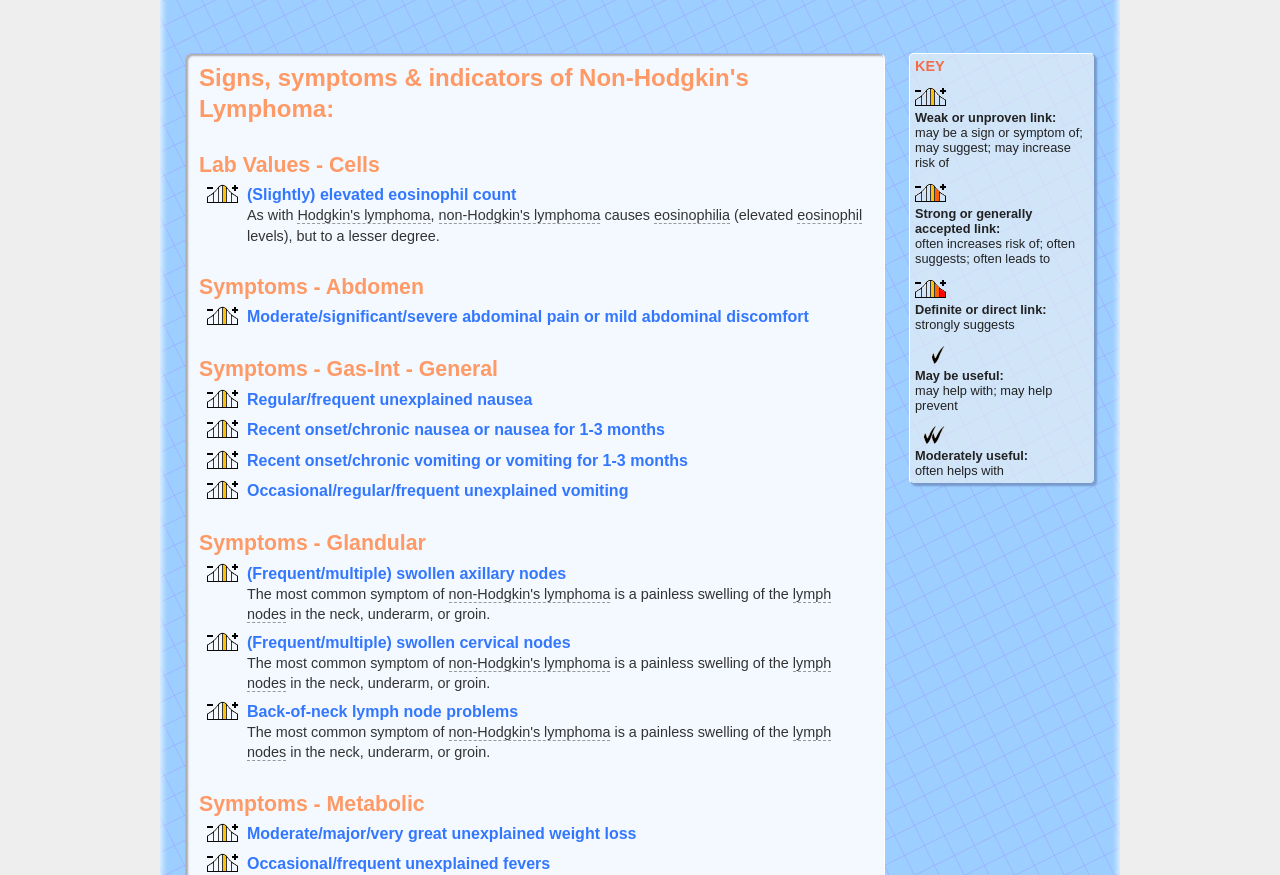Please provide a short answer using a single word or phrase for the question:
What is the most common symptom of Non-Hodgkin's Lymphoma?

Painless swelling of lymph nodes